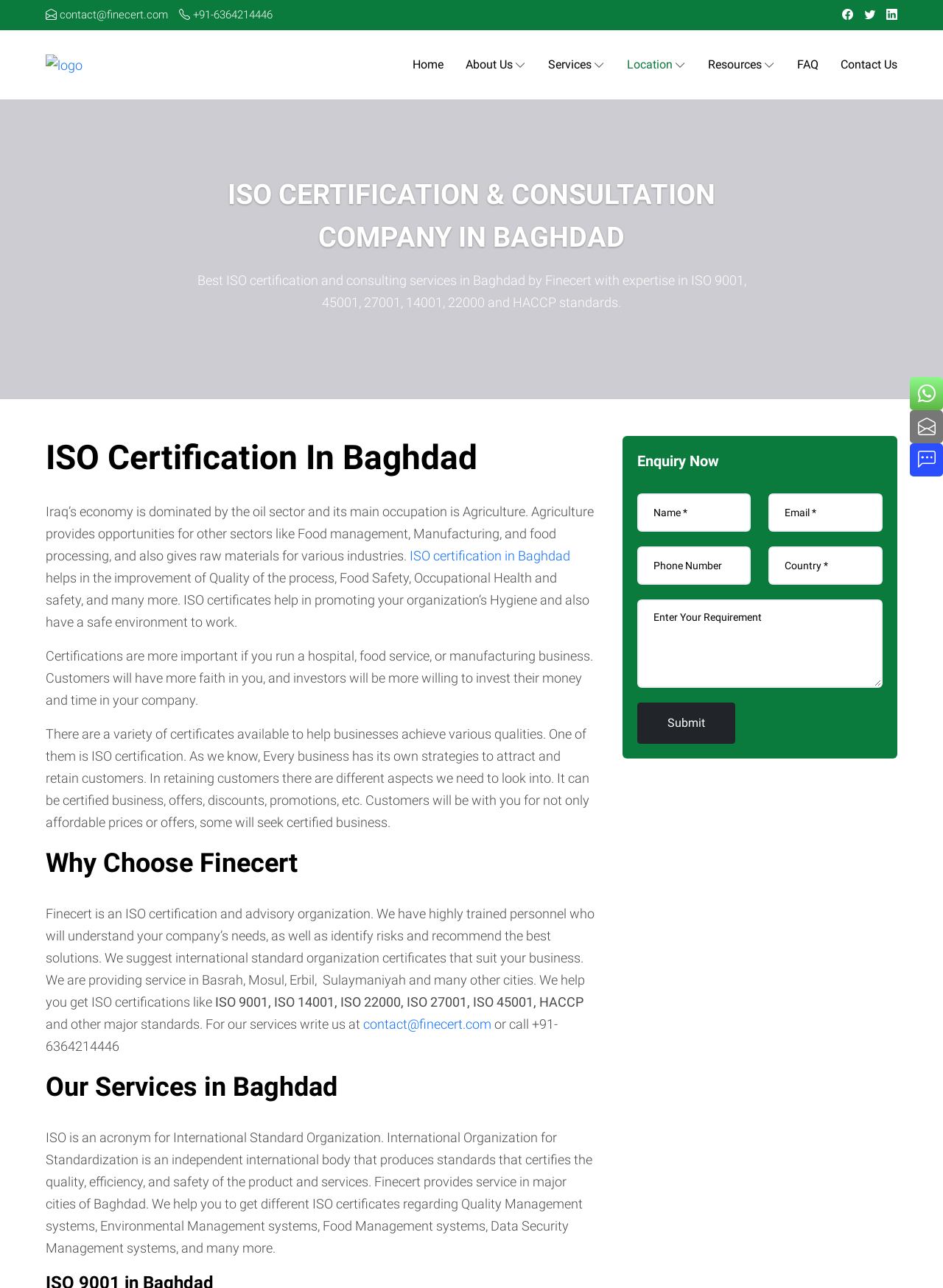Provide the bounding box for the UI element matching this description: "About Us".

[0.494, 0.023, 0.558, 0.077]